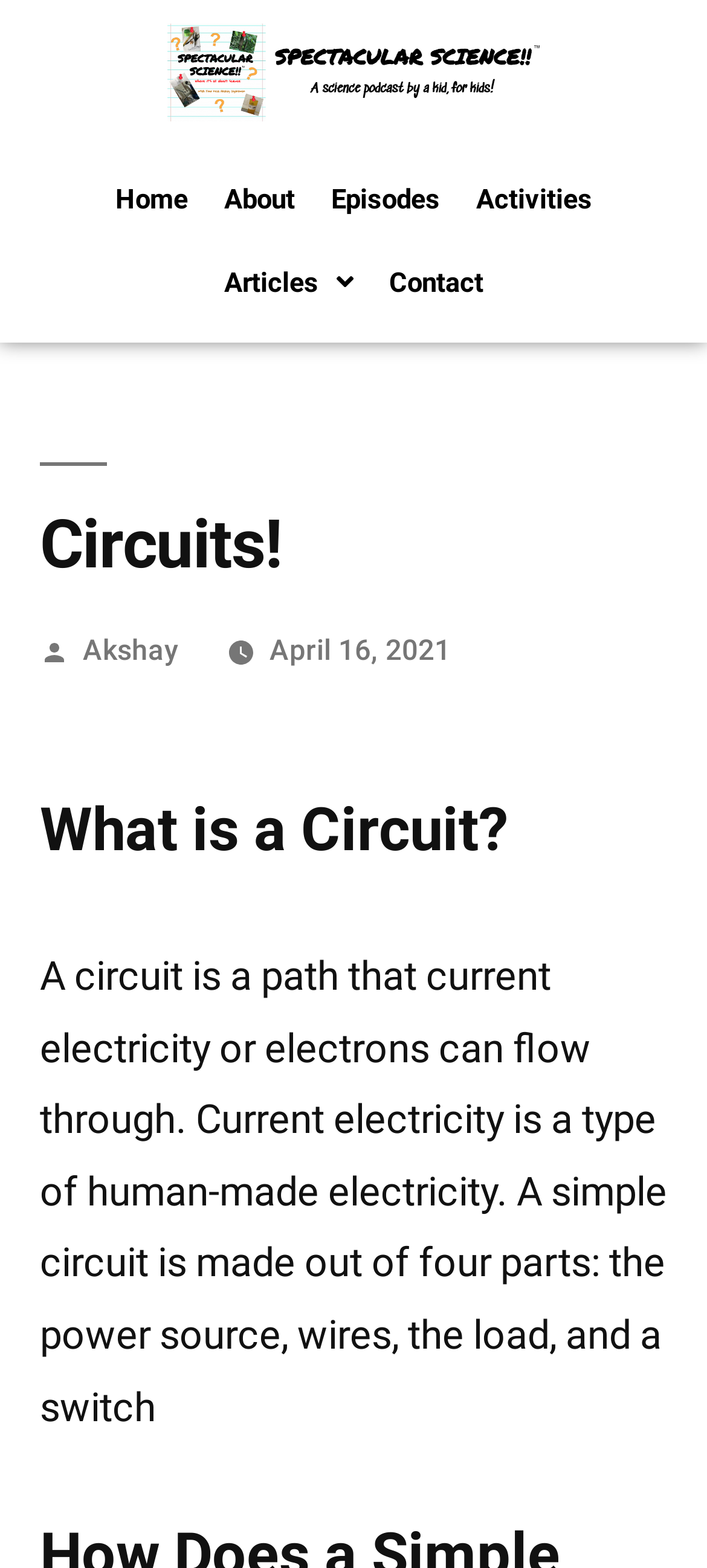Give a short answer to this question using one word or a phrase:
How many links are in the top navigation bar?

5